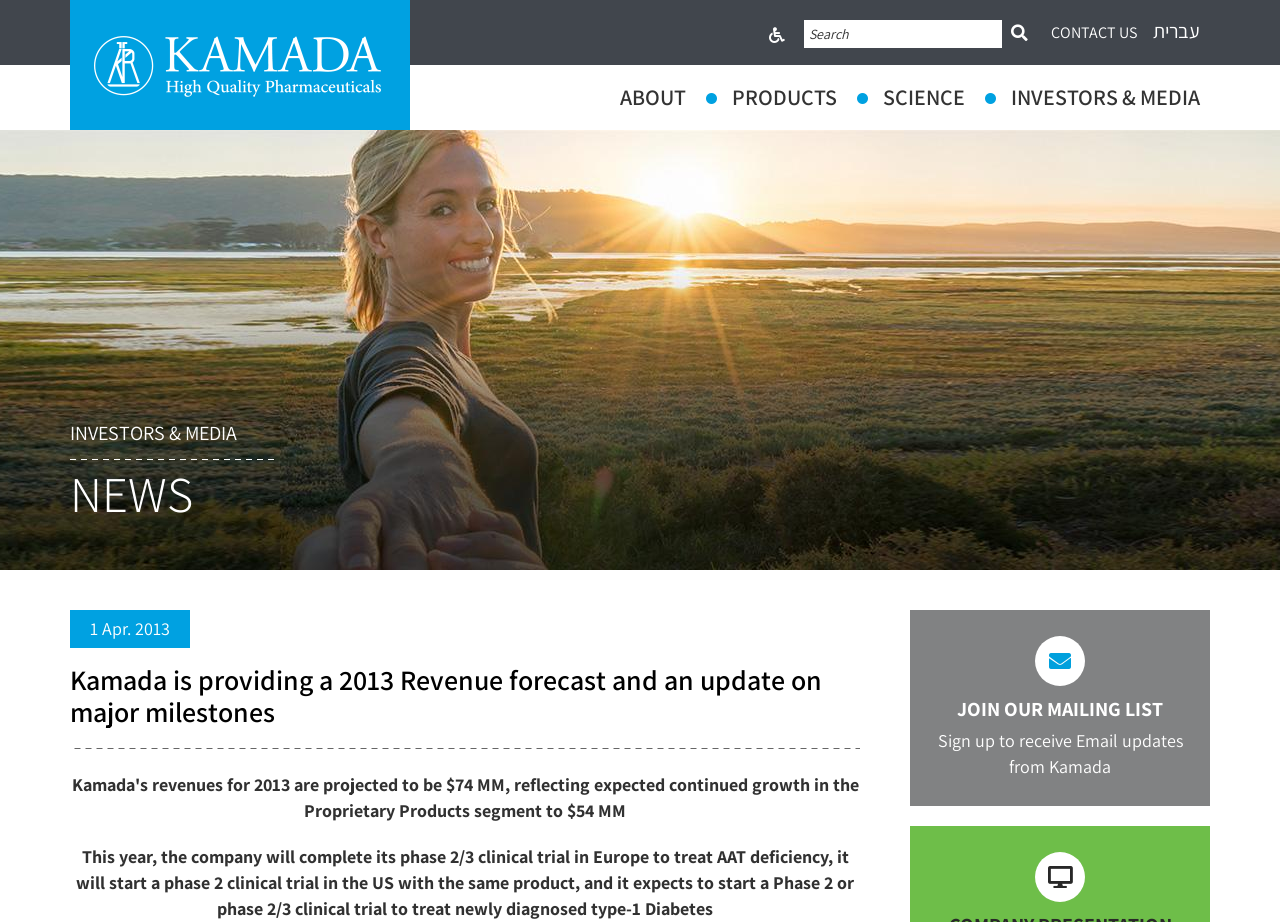Describe every aspect of the webpage comprehensively.

The webpage appears to be the homepage of Kamada Pharmaceuticals, a company that provides updates on its major milestones and revenue forecasts. At the top left corner, there is a link to the homepage, accompanied by the company's logo. 

On the top right side, there are several links, including "Accessibility Menu", a search box, and a "Submit Search" button. Further to the right, there are links to "CONTACT US", "עברית", and "ABOUT". Below these links, there are four main navigation links: "PRODUCTS", "SCIENCE", "INVESTORS & MEDIA", and "ABOUT".

Below the navigation links, there is a section dedicated to news. The title "NEWS" is displayed prominently, followed by a date "1 Apr. 2013". Below the date, there are three headings that provide updates on the company's revenue forecast and clinical trials. The first heading announces the company's 2013 revenue forecast and update on major milestones. The second heading provides more details on the revenue projection, and the third heading discusses the company's clinical trials for AAT deficiency and type-1 Diabetes.

At the bottom right corner, there is a section to join the company's mailing list, with a heading "JOIN OUR MAILING LIST" and a link to "Sign up to receive Email updates from Kamada".